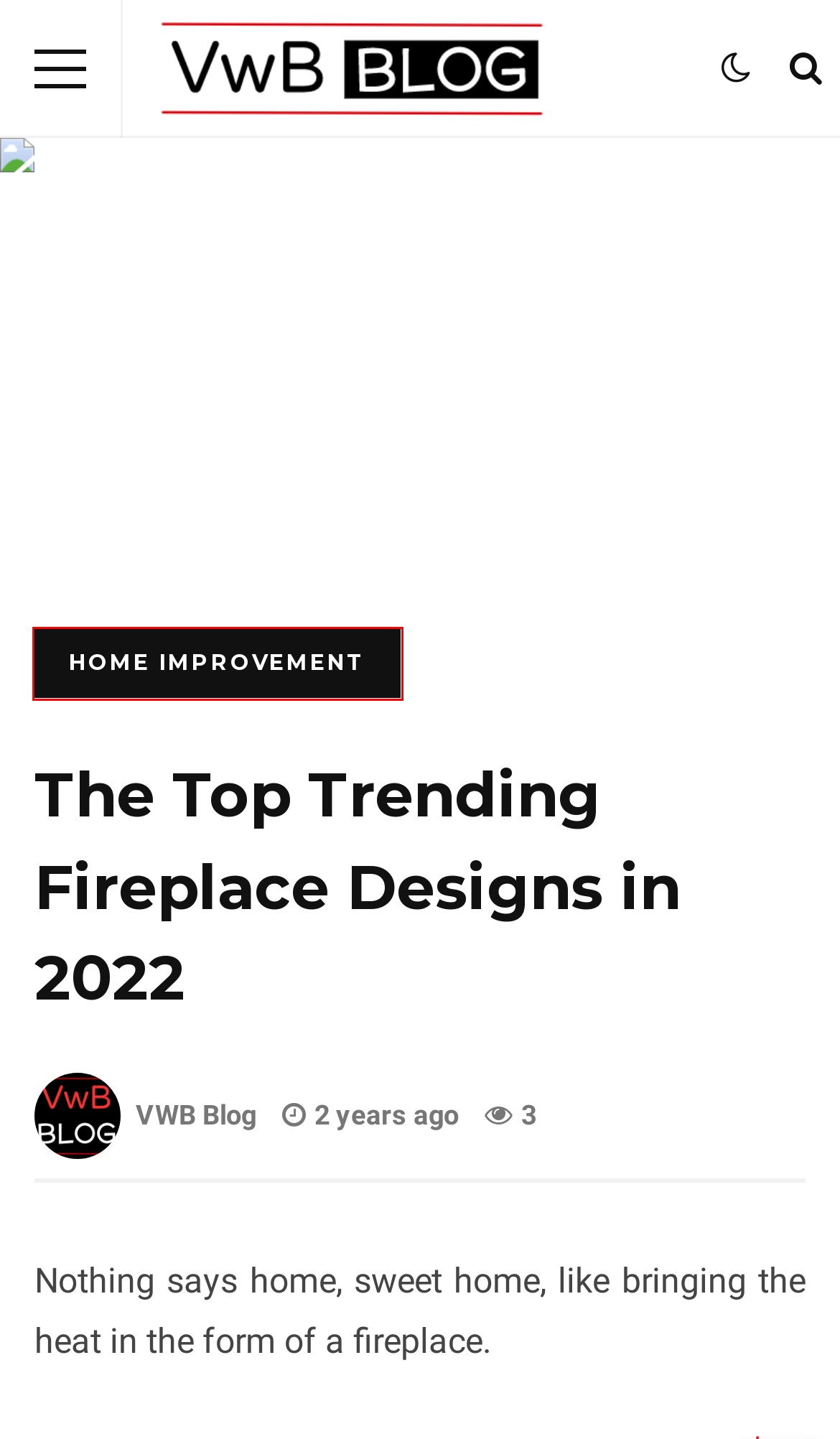Given a screenshot of a webpage featuring a red bounding box, identify the best matching webpage description for the new page after the element within the red box is clicked. Here are the options:
A. VWB Blog, Author at VWB Blog
B. Meaning of Käätjä – Dive in to the true Info - VWB Blog
C. VWB Blog - Your Source of Insightful and Informative Content
D. Sports Archives - VWB Blog
E. Law Archives - VWB Blog
F. The Best Outdoor Entertaining Upgrades for Florida Homes - VWB Blog
G. Home Improvement Archives - VWB Blog
H. Lifestyle Archives - VWB Blog

G